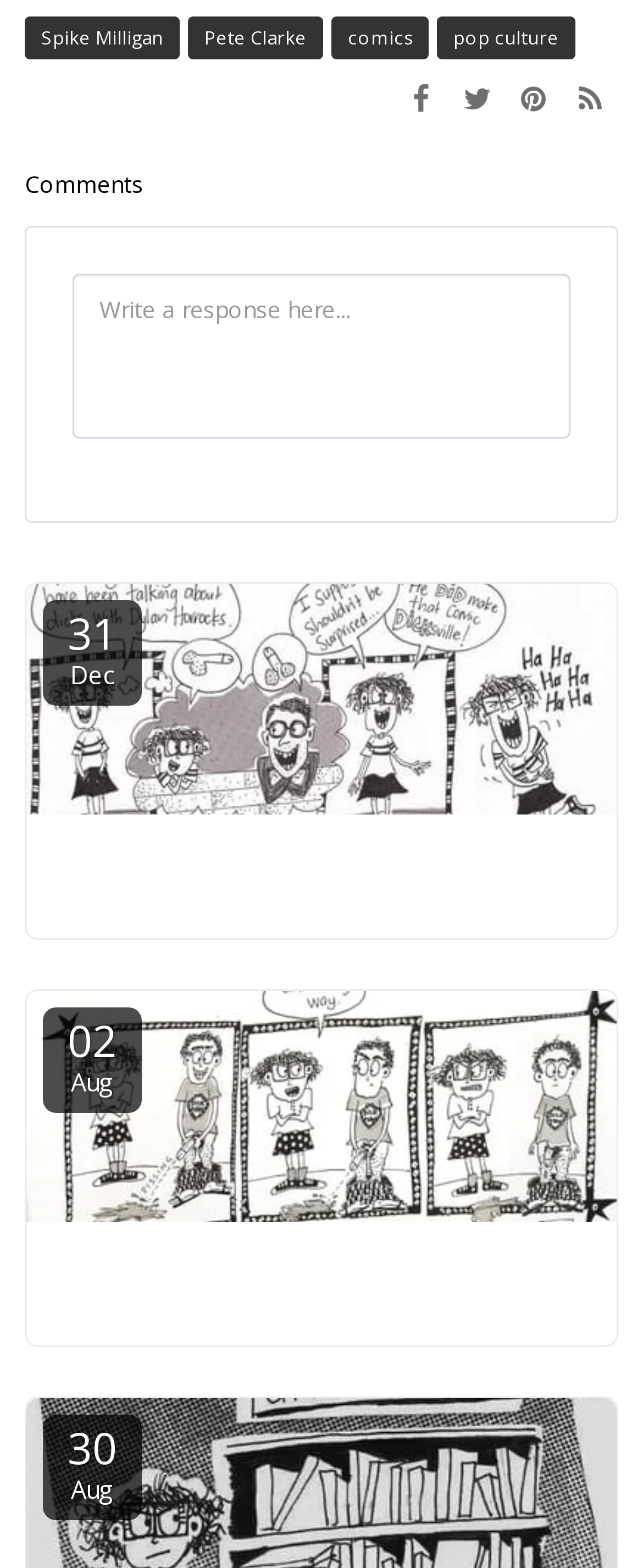Determine the bounding box coordinates of the region to click in order to accomplish the following instruction: "Click on the link to Competent boy comics". Provide the coordinates as four float numbers between 0 and 1, specifically [left, top, right, bottom].

[0.092, 0.8, 0.908, 0.821]